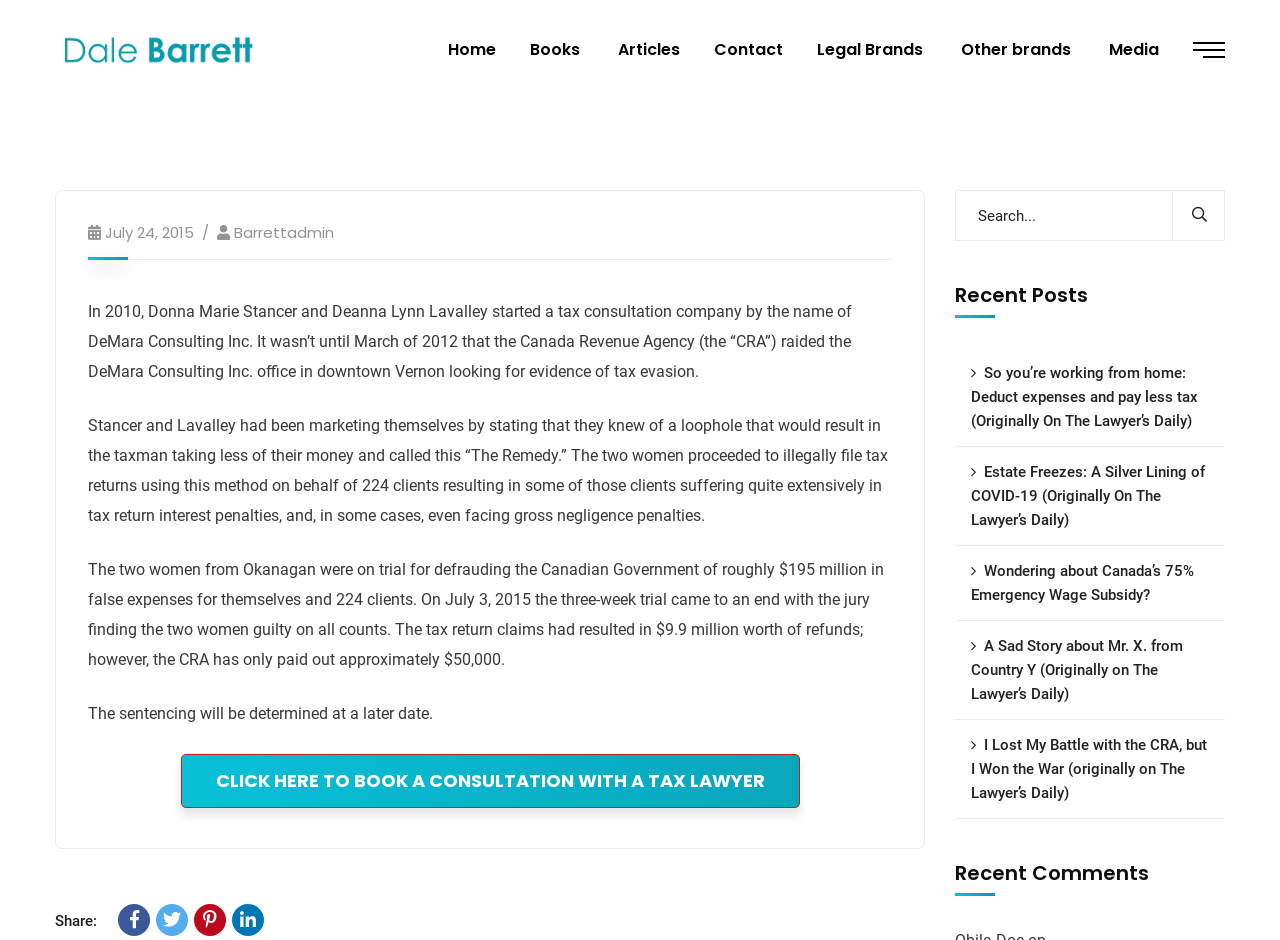What is the amount of refunds paid out by the CRA?
Please ensure your answer is as detailed and informative as possible.

The text states that the tax return claims had resulted in $9.9 million worth of refunds, but the CRA has only paid out approximately $50,000.